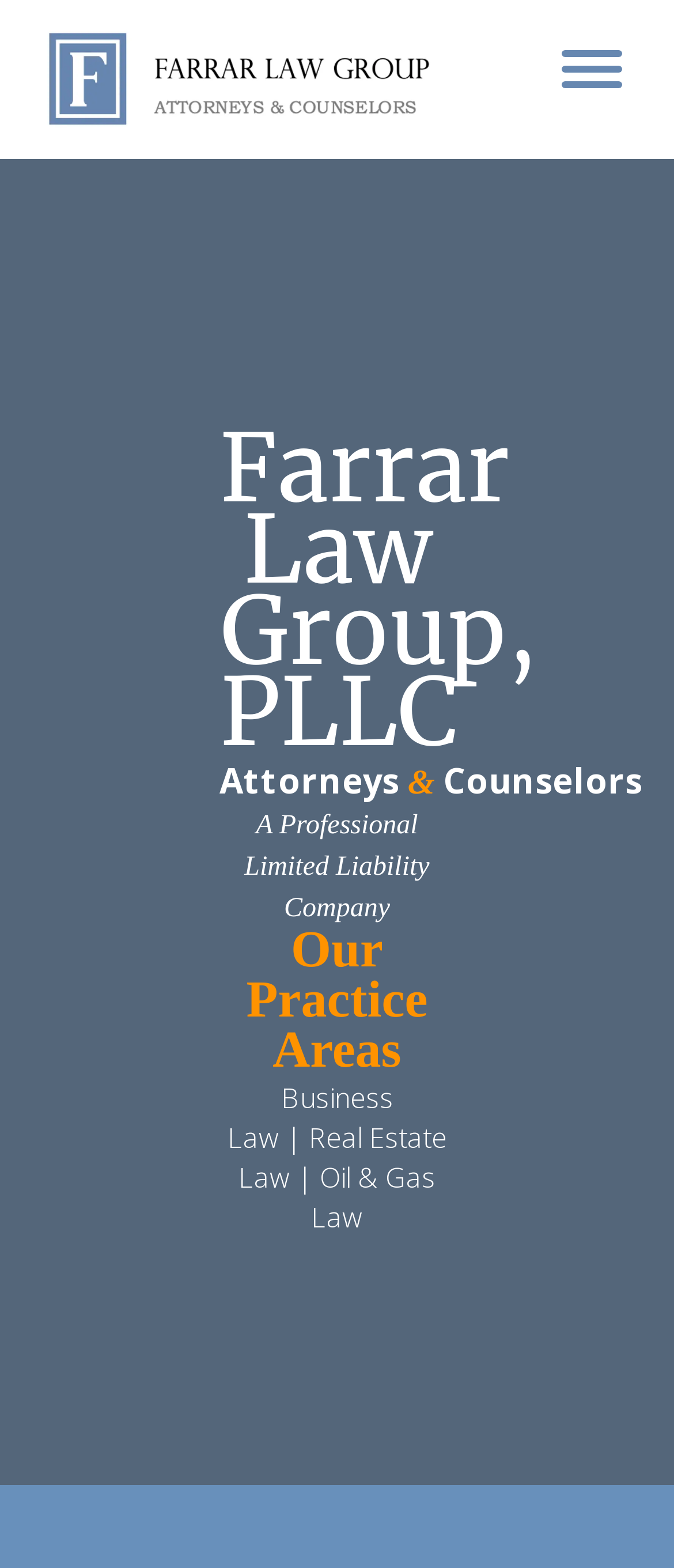Generate a thorough explanation of the webpage's elements.

The webpage appears to be the homepage of Farrar and Associates, PLLC, a law firm. At the top left, there is a link, and at the top right, there is another link accompanied by a small image. 

Below these links, the firm's name, "Farrar Law Group, PLLC", is prominently displayed in a heading. Underneath, the text "Attorneys & Counselors" is written, with the "&" symbol emphasized. 

To the right of the firm's name, the phrase "A Professional Limited Liability Company" is written in a smaller font. 

Further down, the heading "Our Practice Areas" is displayed, followed by a list of the firm's practice areas, including Business Law, Real Estate Law, and Oil & Gas Law, separated by vertical bars.